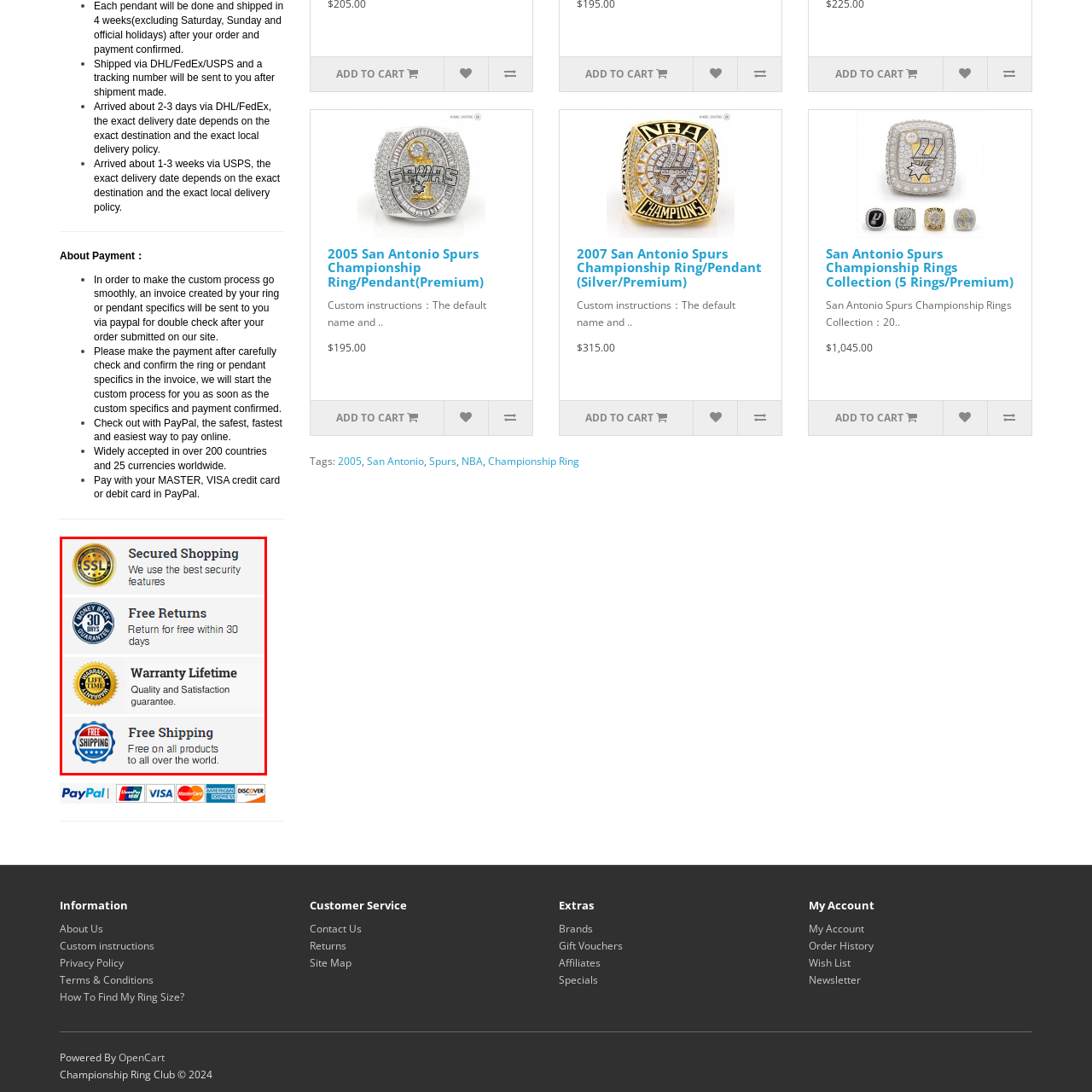Thoroughly describe the scene captured inside the red-bordered image.

The image showcases a collection of important shopping assurance badges aimed at providing customers with confidence in their purchasing decisions. The top badge emphasizes "Secured Shopping," assuring customers that their transactions are protected by robust security measures. Below it, the "Free Returns" badge highlights a hassle-free return policy that allows customers to return items within 30 days at no cost. The "Warranty Lifetime" badge promotes a commitment to quality and customer satisfaction, indicating that products are guaranteed for a lifetime. Finally, the "Free Shipping" badge assures customers that shipping is complimentary for all products, thereby enhancing the overall shopping experience.